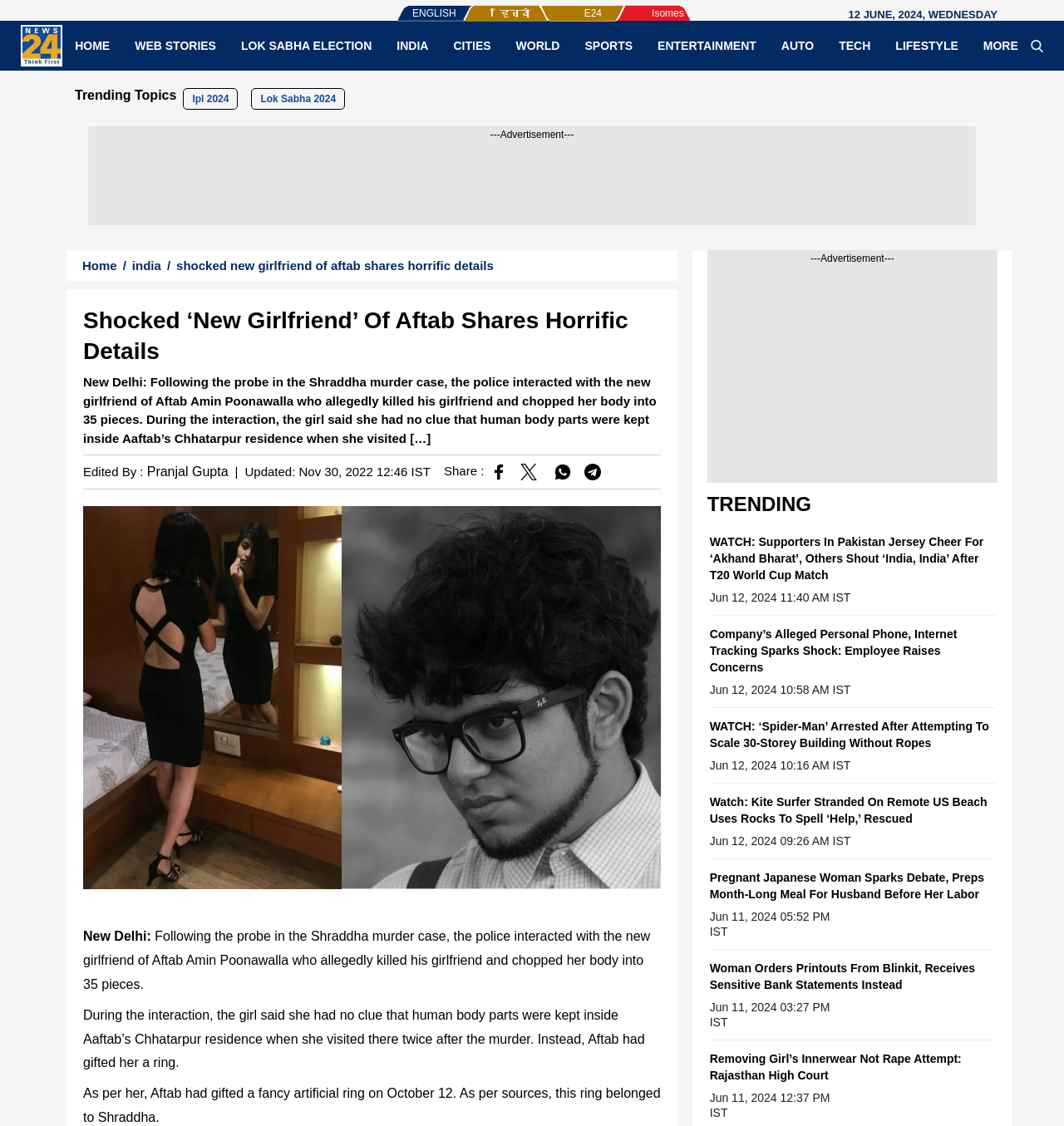What is the date of the news article?
Please provide a detailed answer to the question.

I found the date of the news article by looking at the text 'Updated: Nov 30, 2022 12:46 IST' which is located below the article title.